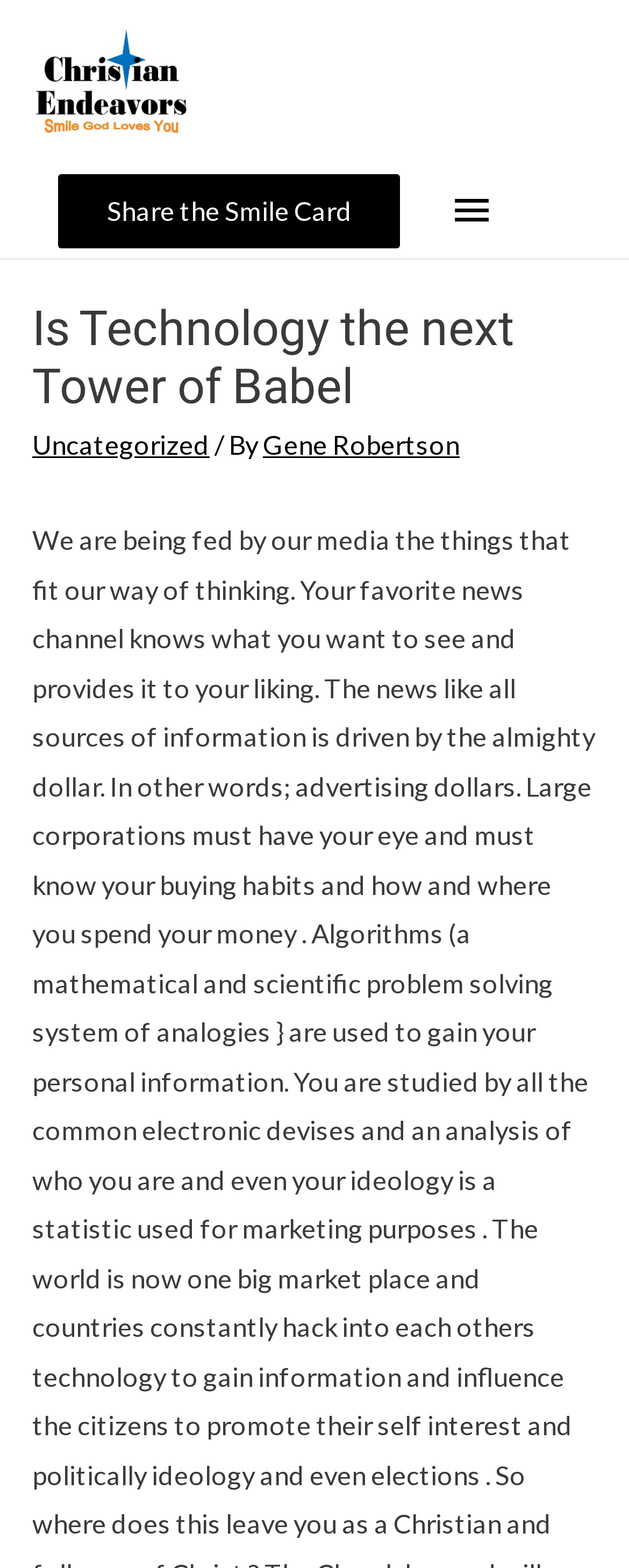Please provide a one-word or short phrase answer to the question:
How many links are in the header section?

3